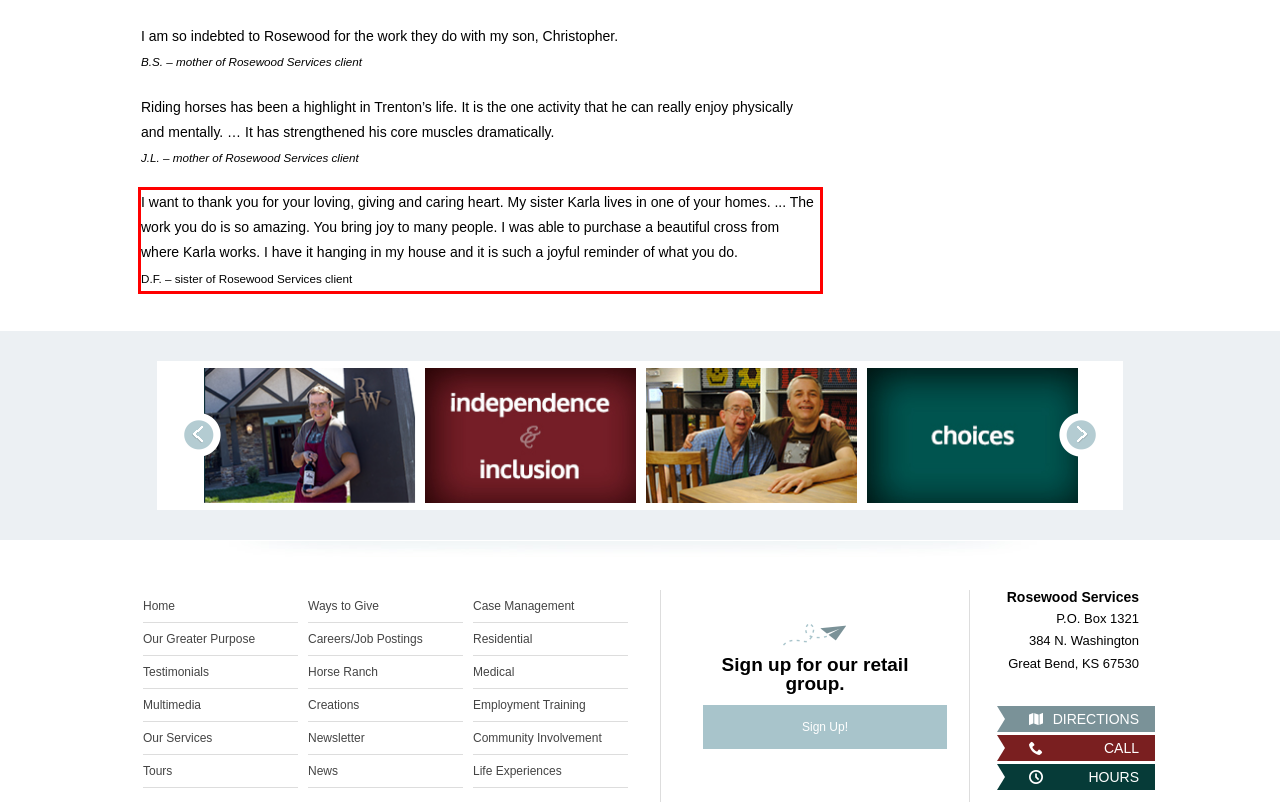Given the screenshot of the webpage, identify the red bounding box, and recognize the text content inside that red bounding box.

I want to thank you for your loving, giving and caring heart. My sister Karla lives in one of your homes. ... The work you do is so amazing. You bring joy to many people. I was able to purchase a beautiful cross from where Karla works. I have it hanging in my house and it is such a joyful reminder of what you do. D.F. – sister of Rosewood Services client